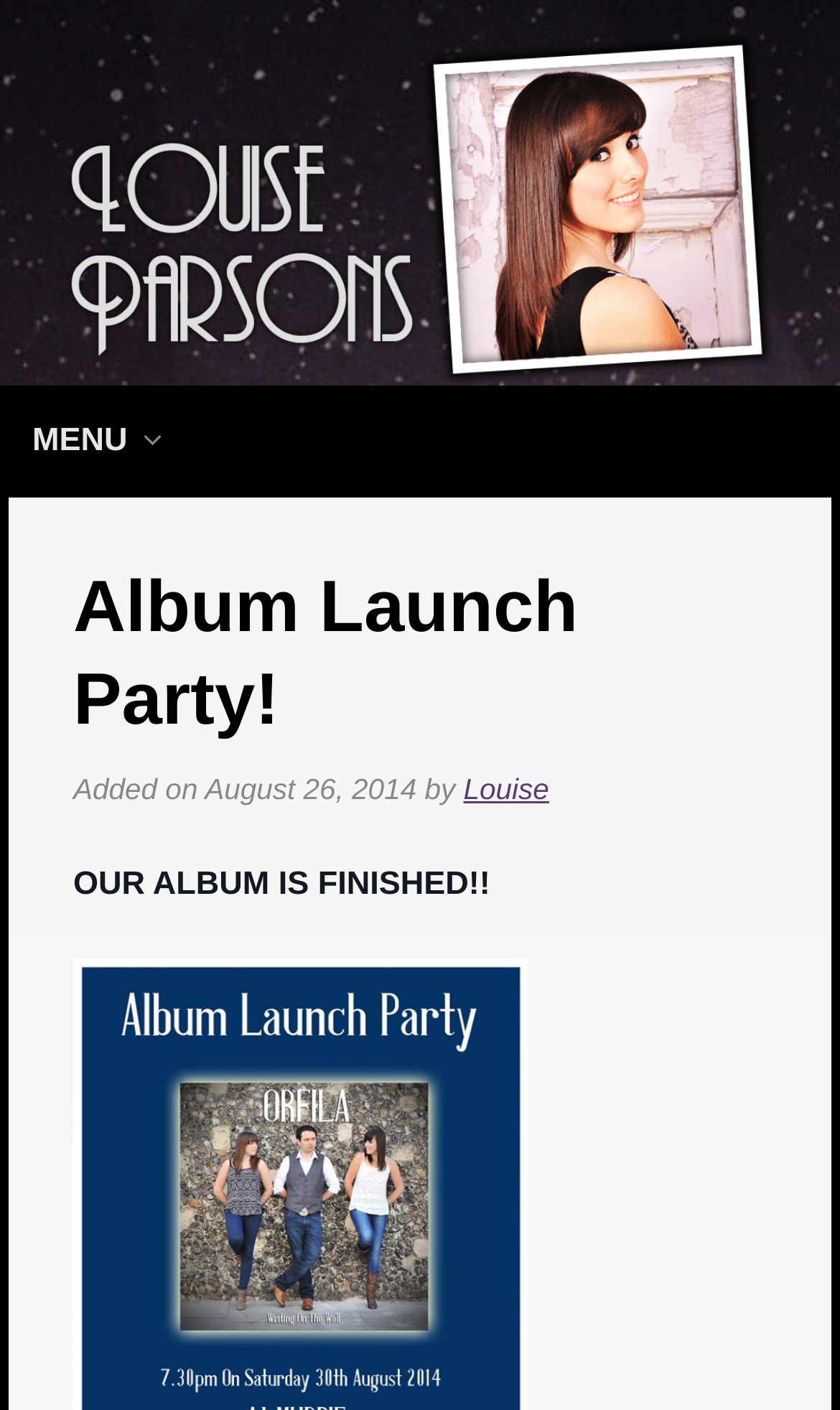What is the status of the album?
Please use the image to provide an in-depth answer to the question.

The webpage contains a static text element with the text 'OUR ALBUM IS FINISHED!!', which clearly indicates that the album is finished.